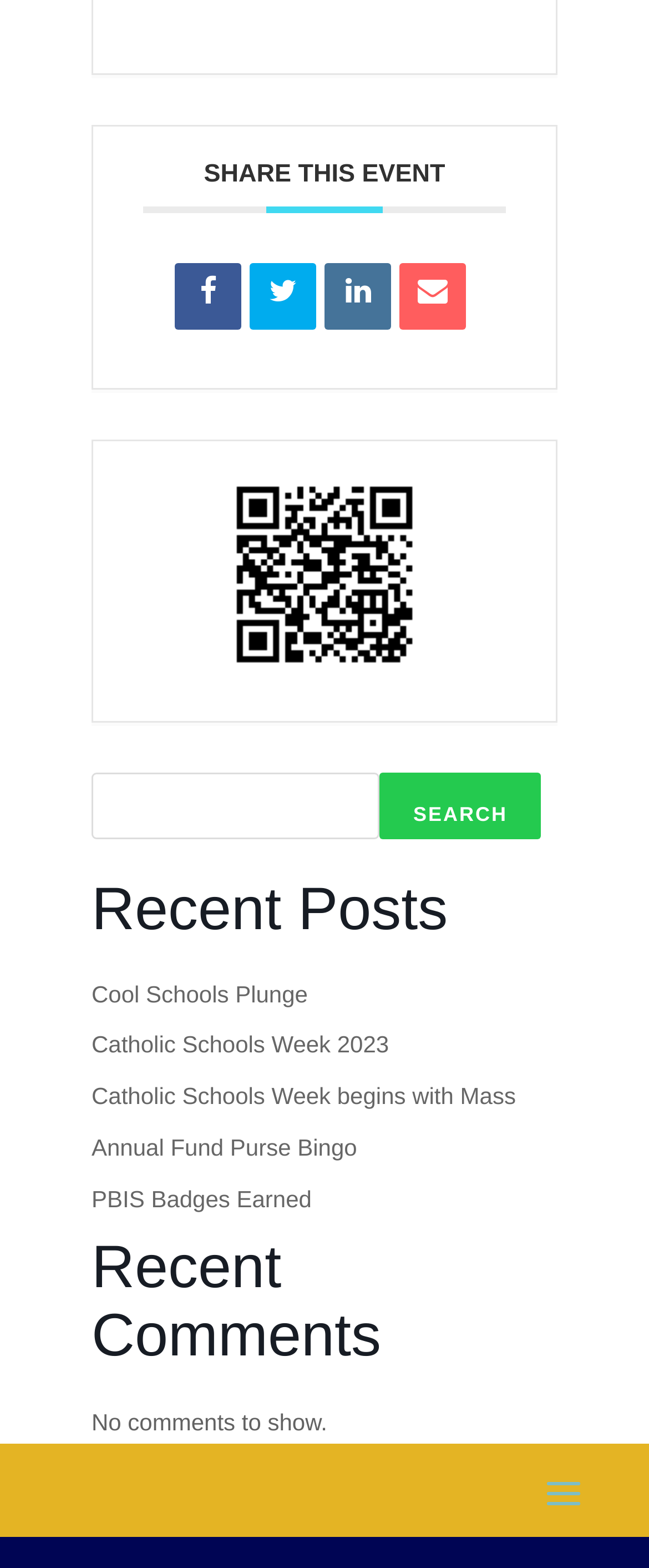Give a concise answer of one word or phrase to the question: 
What is the purpose of the QR code?

Share event